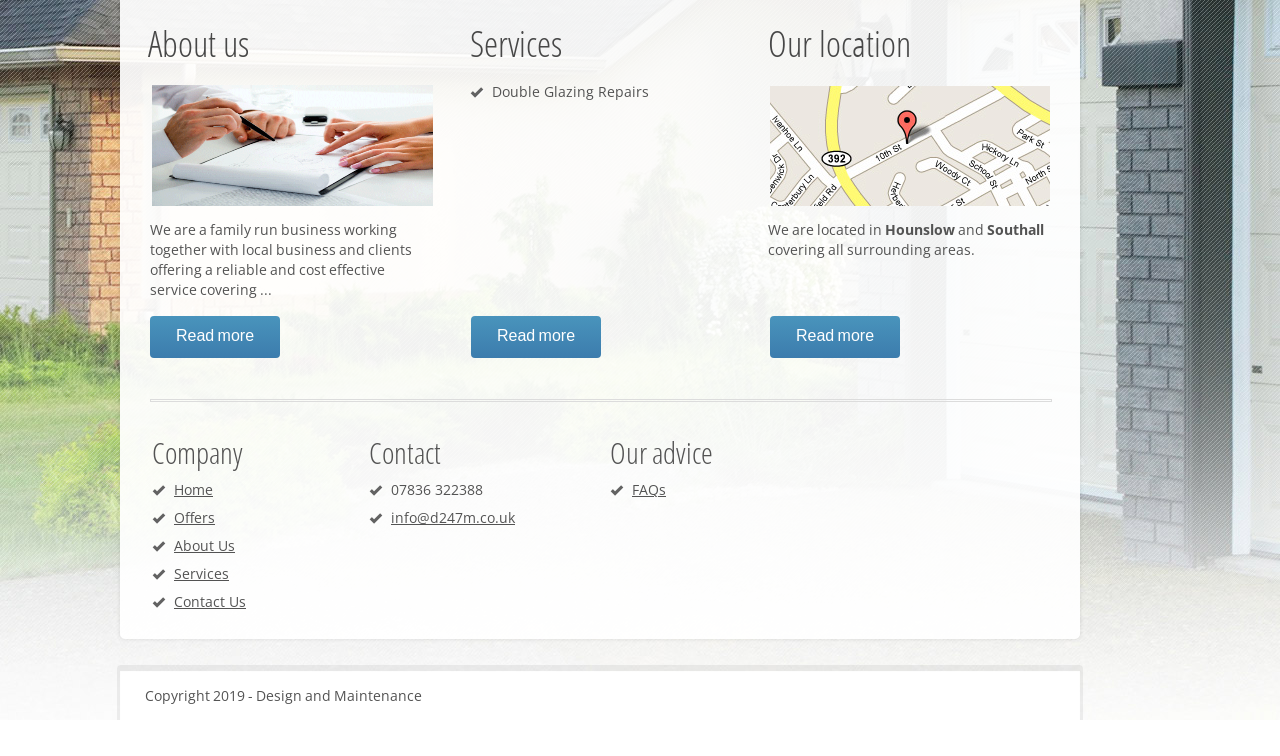Determine the bounding box for the UI element described here: "FAQs".

[0.494, 0.635, 0.52, 0.66]